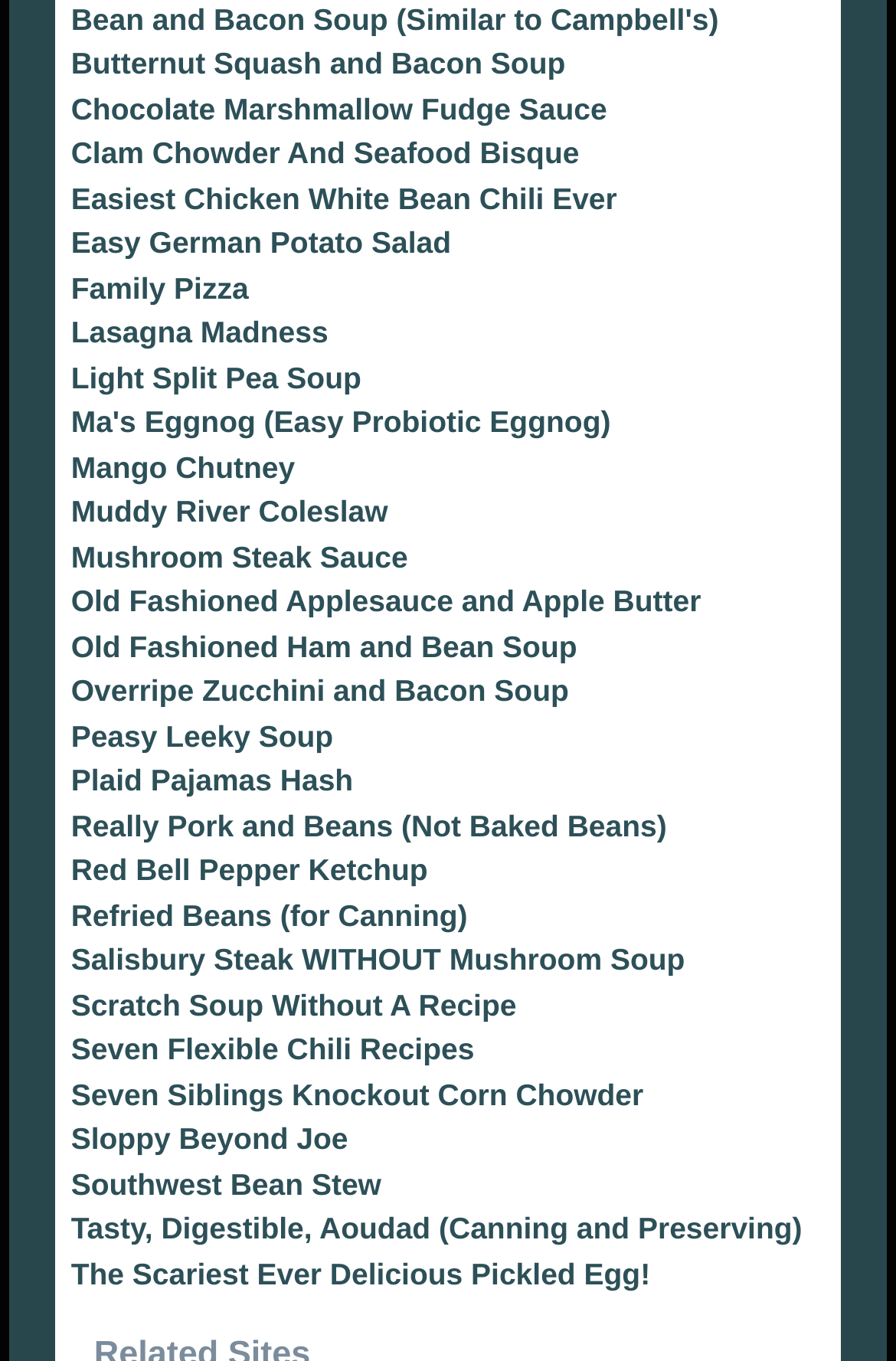Please identify the bounding box coordinates of where to click in order to follow the instruction: "Read Clam Chowder And Seafood Bisque recipe".

[0.079, 0.1, 0.647, 0.126]